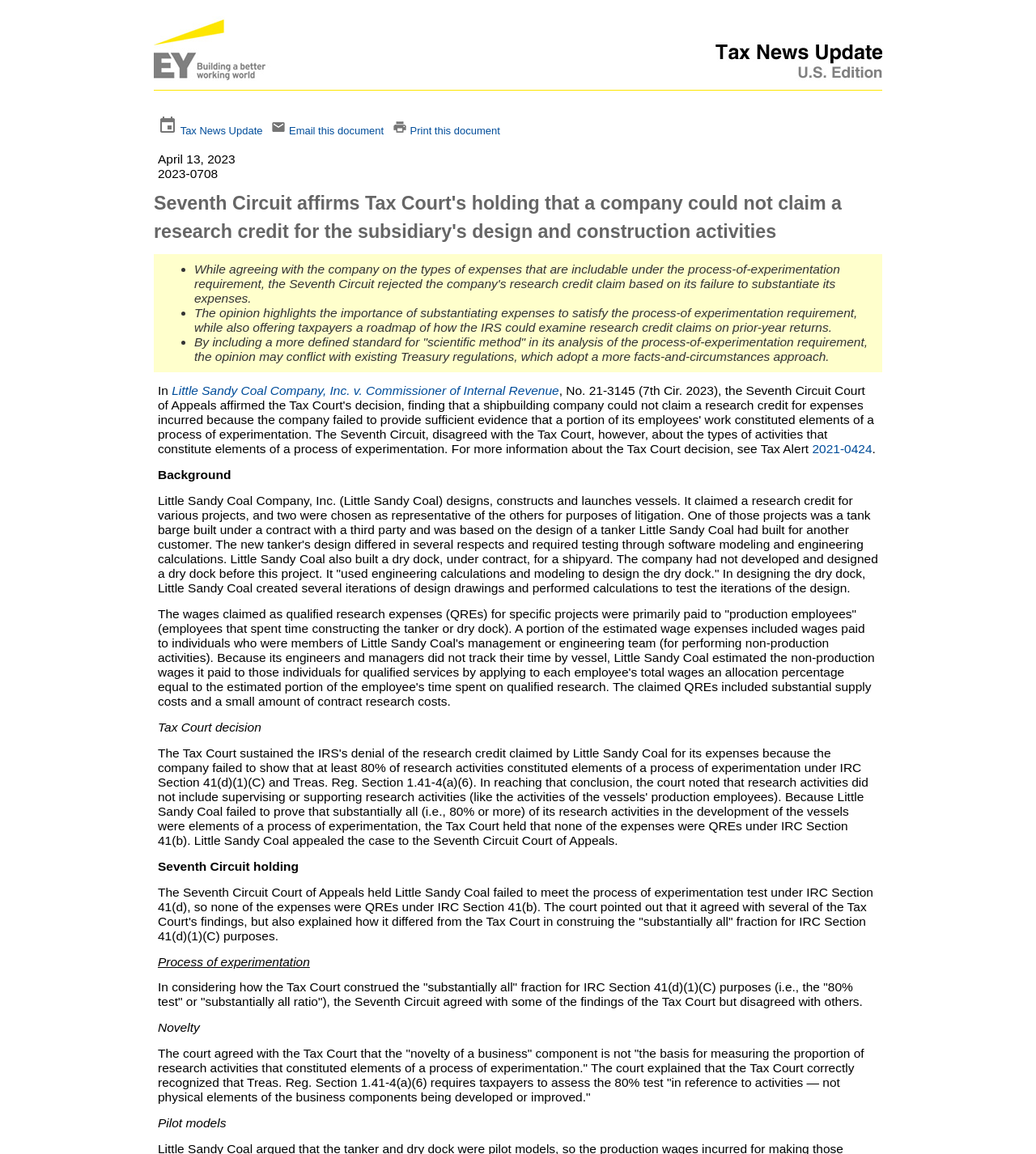Return the bounding box coordinates of the UI element that corresponds to this description: "2021-0424". The coordinates must be given as four float numbers in the range of 0 and 1, [left, top, right, bottom].

[0.784, 0.383, 0.842, 0.395]